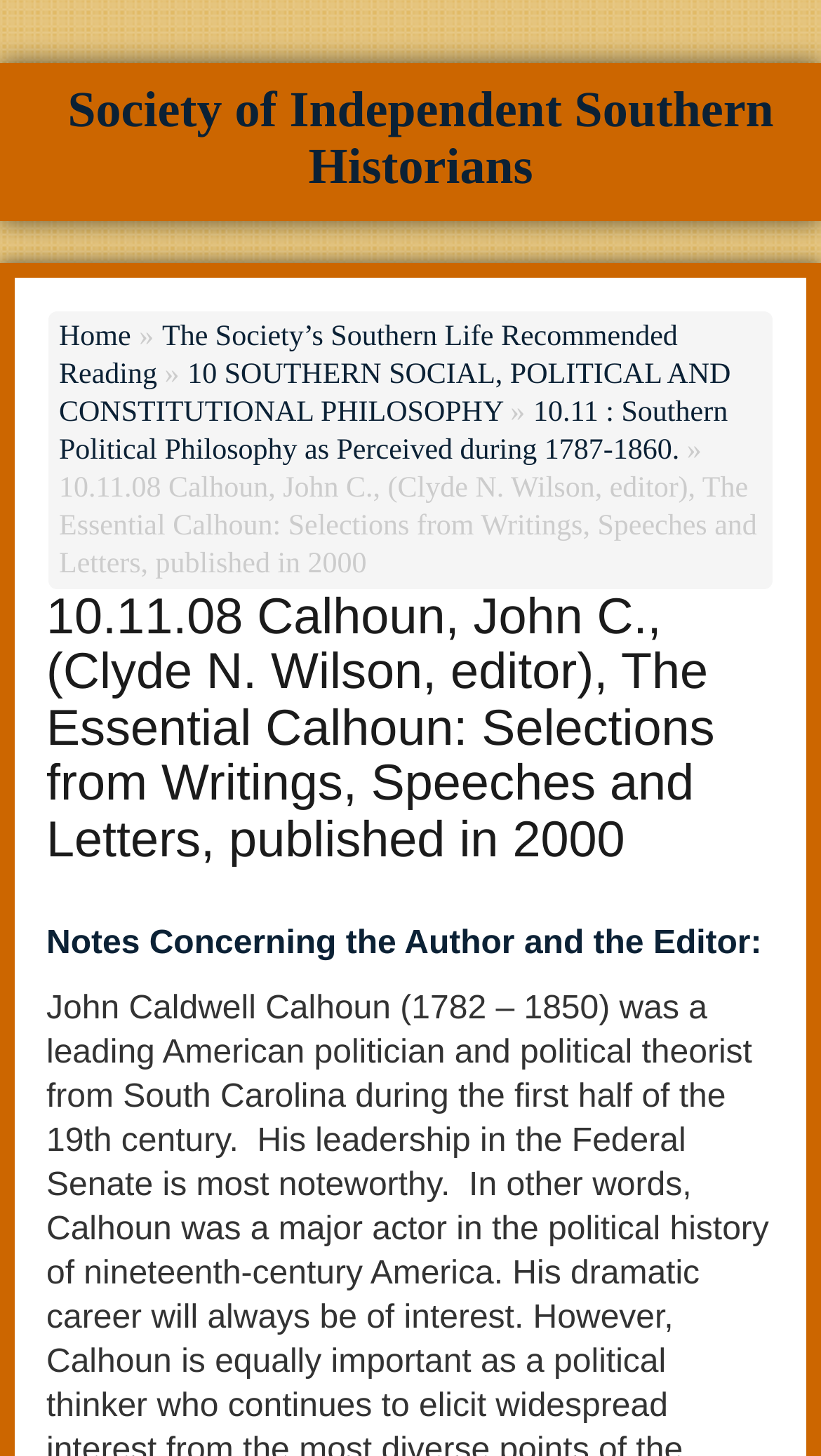Extract the top-level heading from the webpage and provide its text.

10.11.08 Calhoun, John C., (Clyde N. Wilson, editor), The Essential Calhoun: Selections from Writings, Speeches and Letters, published in 2000